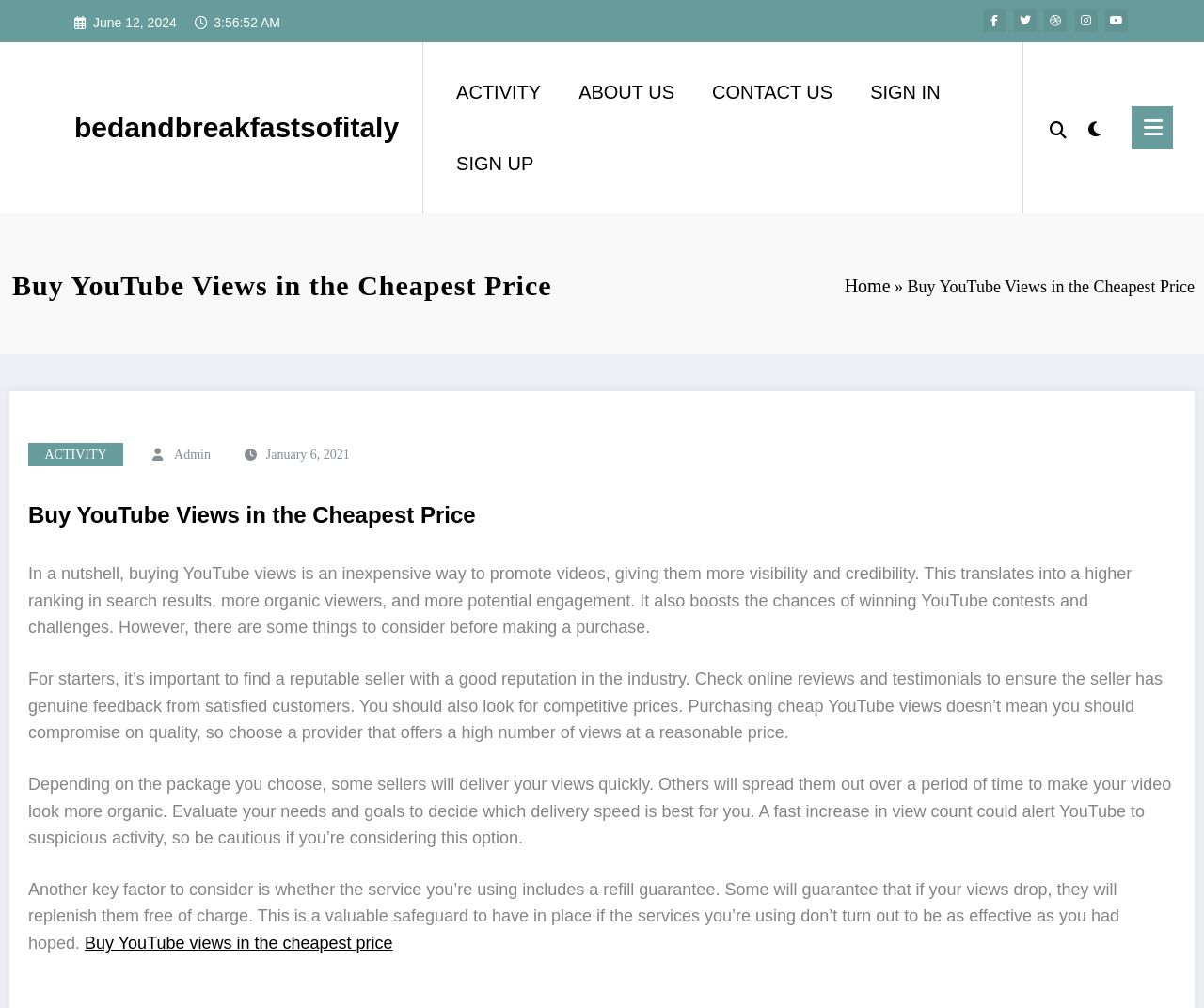Carefully observe the image and respond to the question with a detailed answer:
What is the link text below the main heading?

I found the link text 'Buy YouTube views in the cheapest price' below the main heading, which is located within a link element with a bounding box of [0.07, 0.927, 0.326, 0.945].